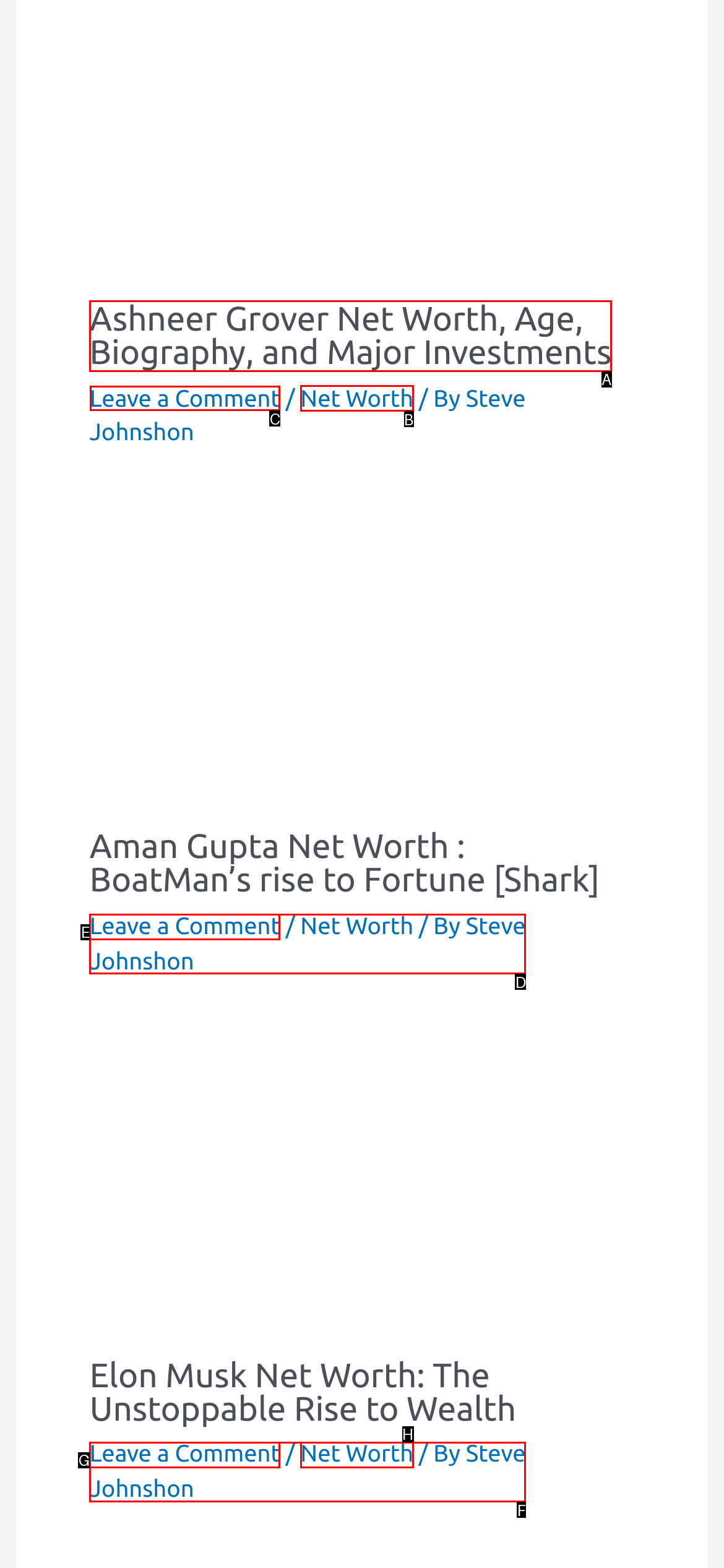Based on the task: Leave a comment on Ashneer Grover's page, which UI element should be clicked? Answer with the letter that corresponds to the correct option from the choices given.

C